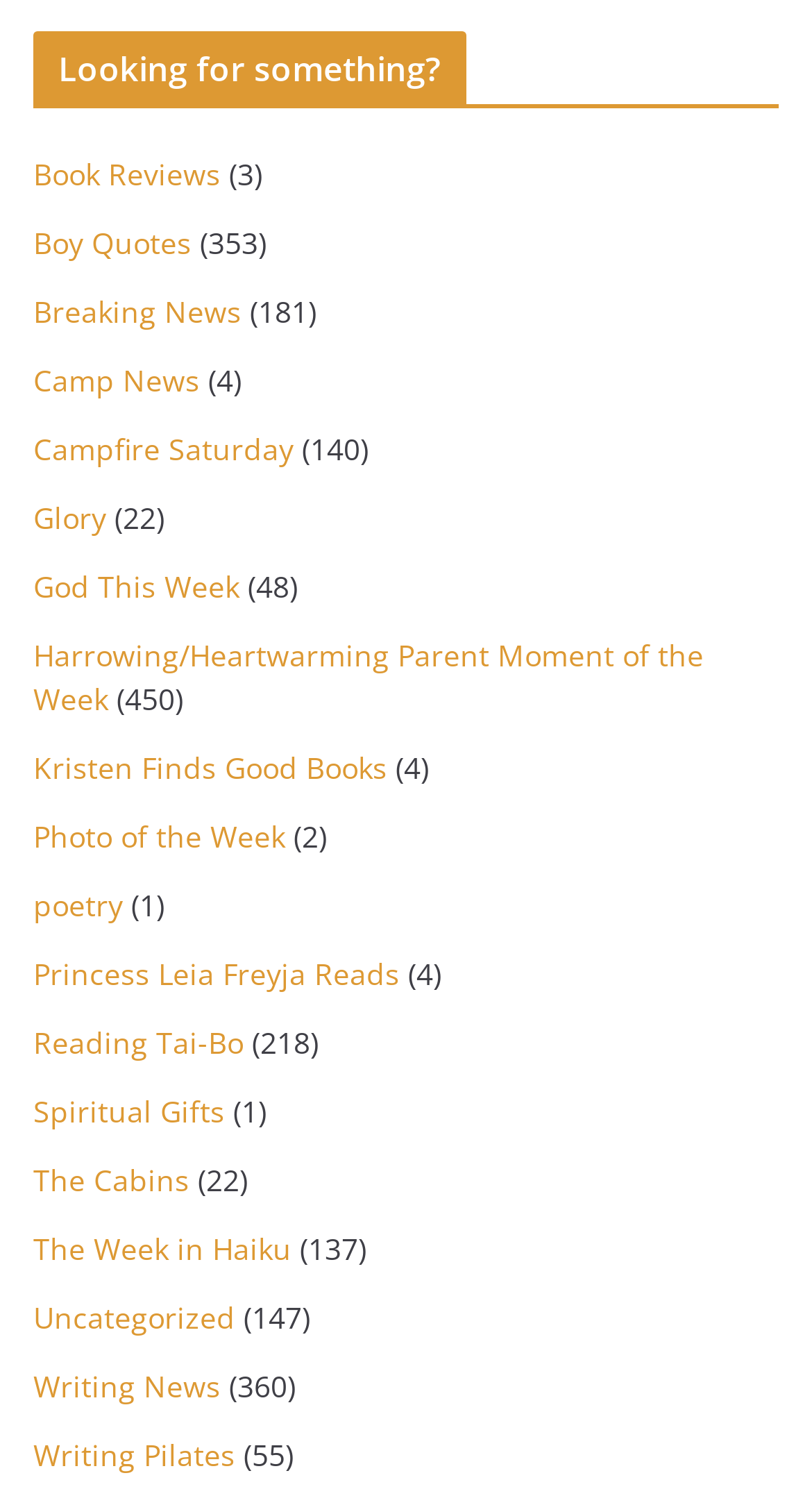Identify the bounding box coordinates for the region of the element that should be clicked to carry out the instruction: "Click on 'Book Reviews'". The bounding box coordinates should be four float numbers between 0 and 1, i.e., [left, top, right, bottom].

[0.041, 0.102, 0.272, 0.128]